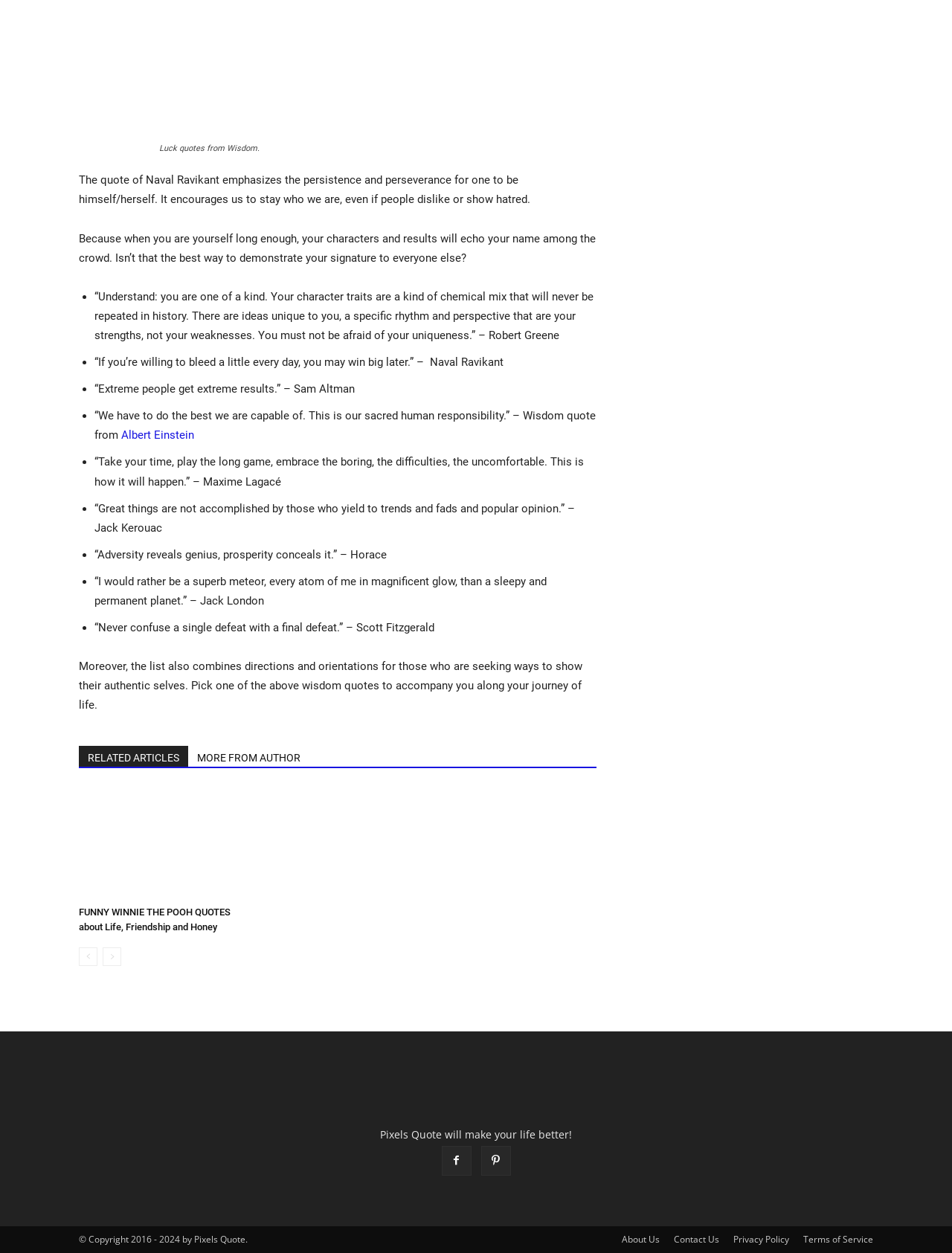Bounding box coordinates are specified in the format (top-left x, top-left y, bottom-right x, bottom-right y). All values are floating point numbers bounded between 0 and 1. Please provide the bounding box coordinate of the region this sentence describes: aria-label="prev-page"

[0.083, 0.756, 0.102, 0.771]